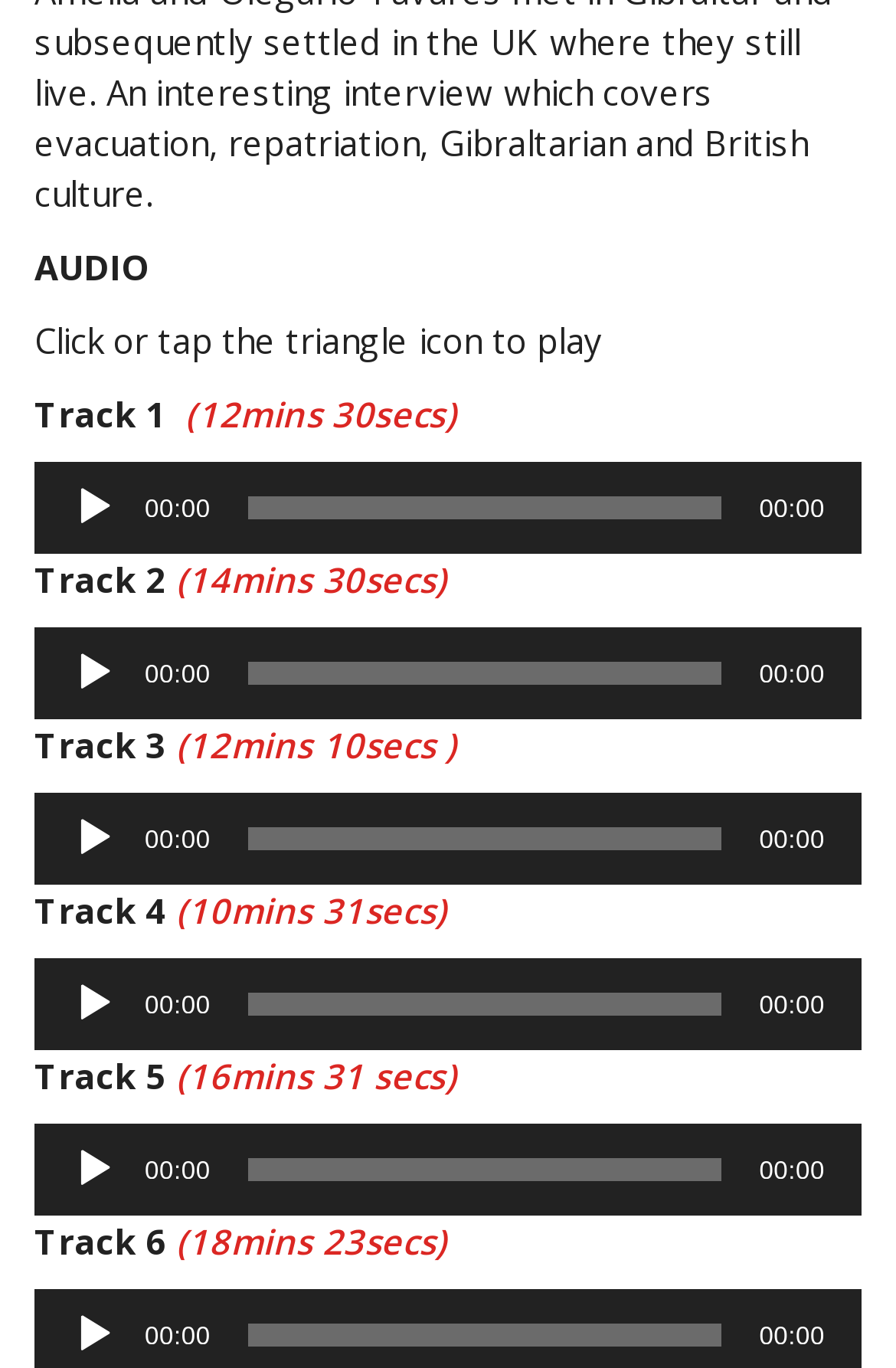Can you specify the bounding box coordinates for the region that should be clicked to fulfill this instruction: "Play Track 1".

[0.079, 0.354, 0.131, 0.388]